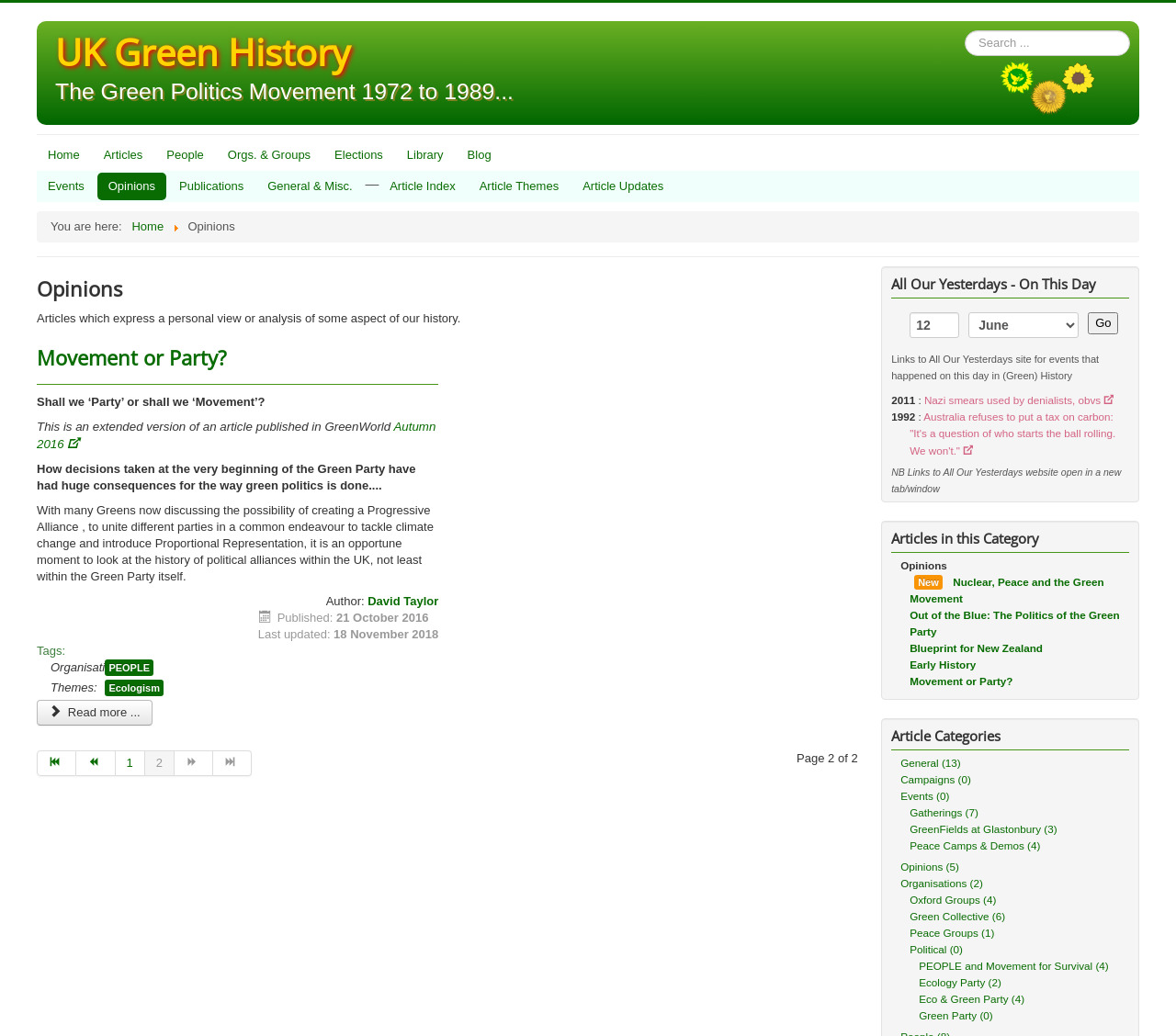Identify the bounding box coordinates of the section to be clicked to complete the task described by the following instruction: "Select a date". The coordinates should be four float numbers between 0 and 1, formatted as [left, top, right, bottom].

[0.774, 0.301, 0.816, 0.326]